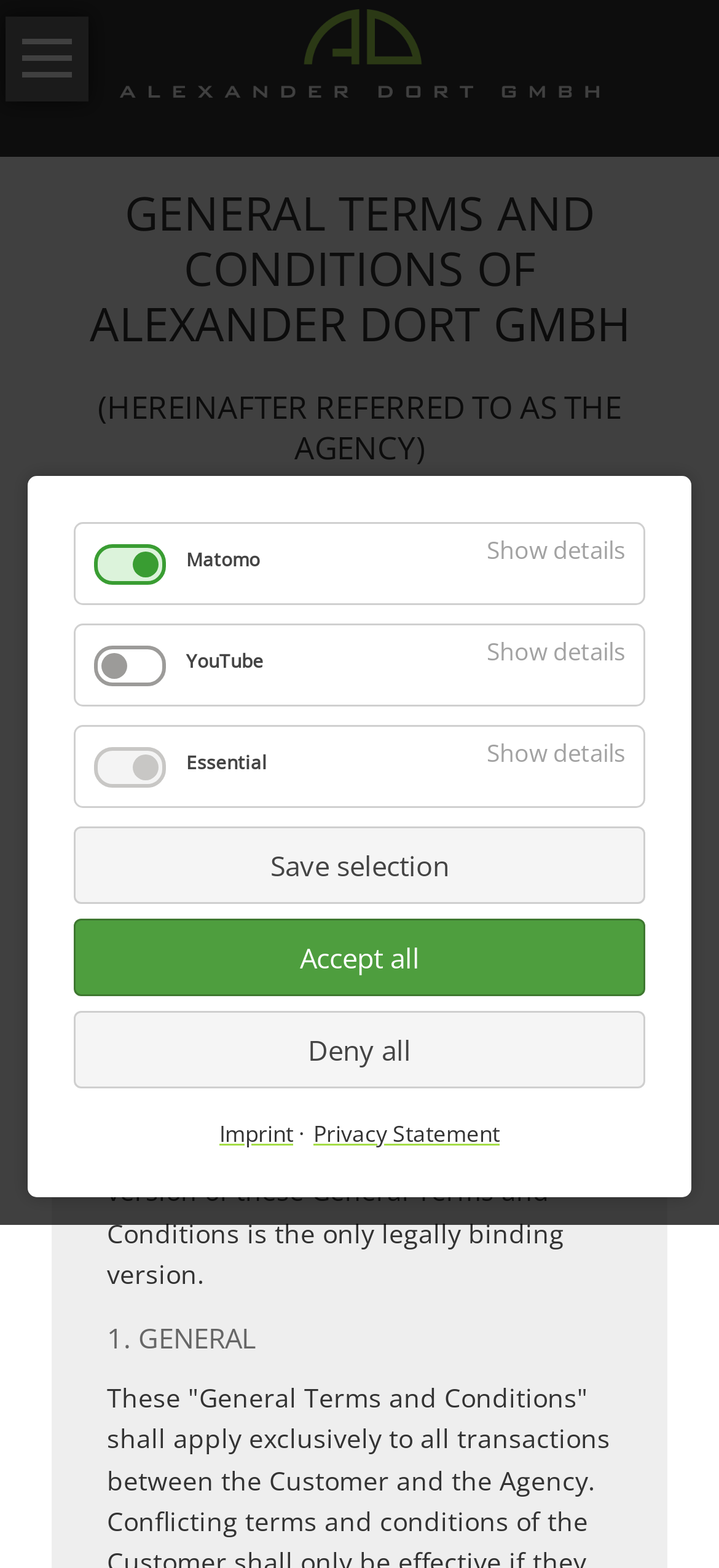What is the title of the main content section?
Using the visual information from the image, give a one-word or short-phrase answer.

GENERAL TERMS AND CONDITIONS OF ALEXANDER DORT GMBH